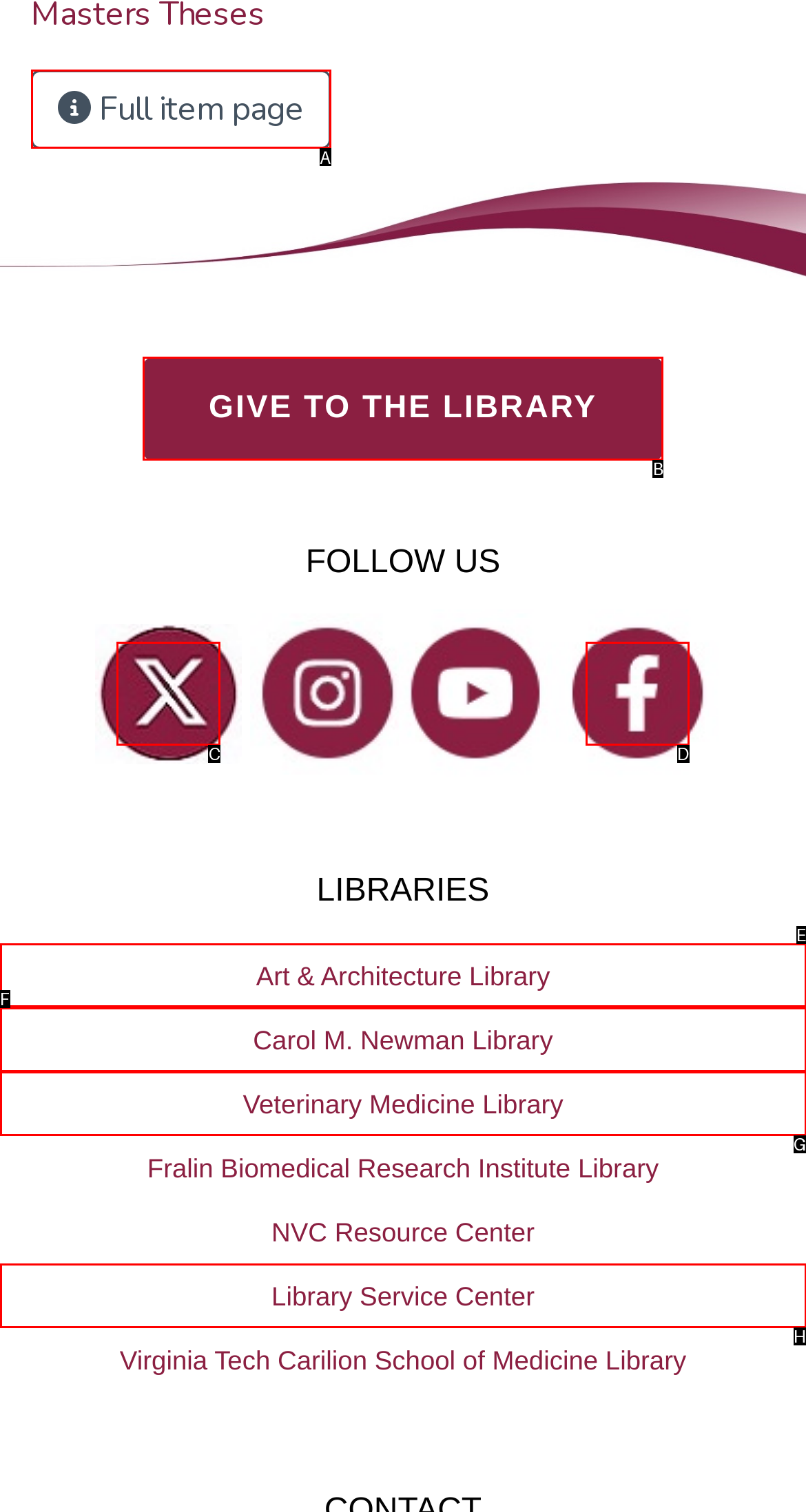Identify the HTML element I need to click to complete this task: Visit the Art & Architecture Library Provide the option's letter from the available choices.

E